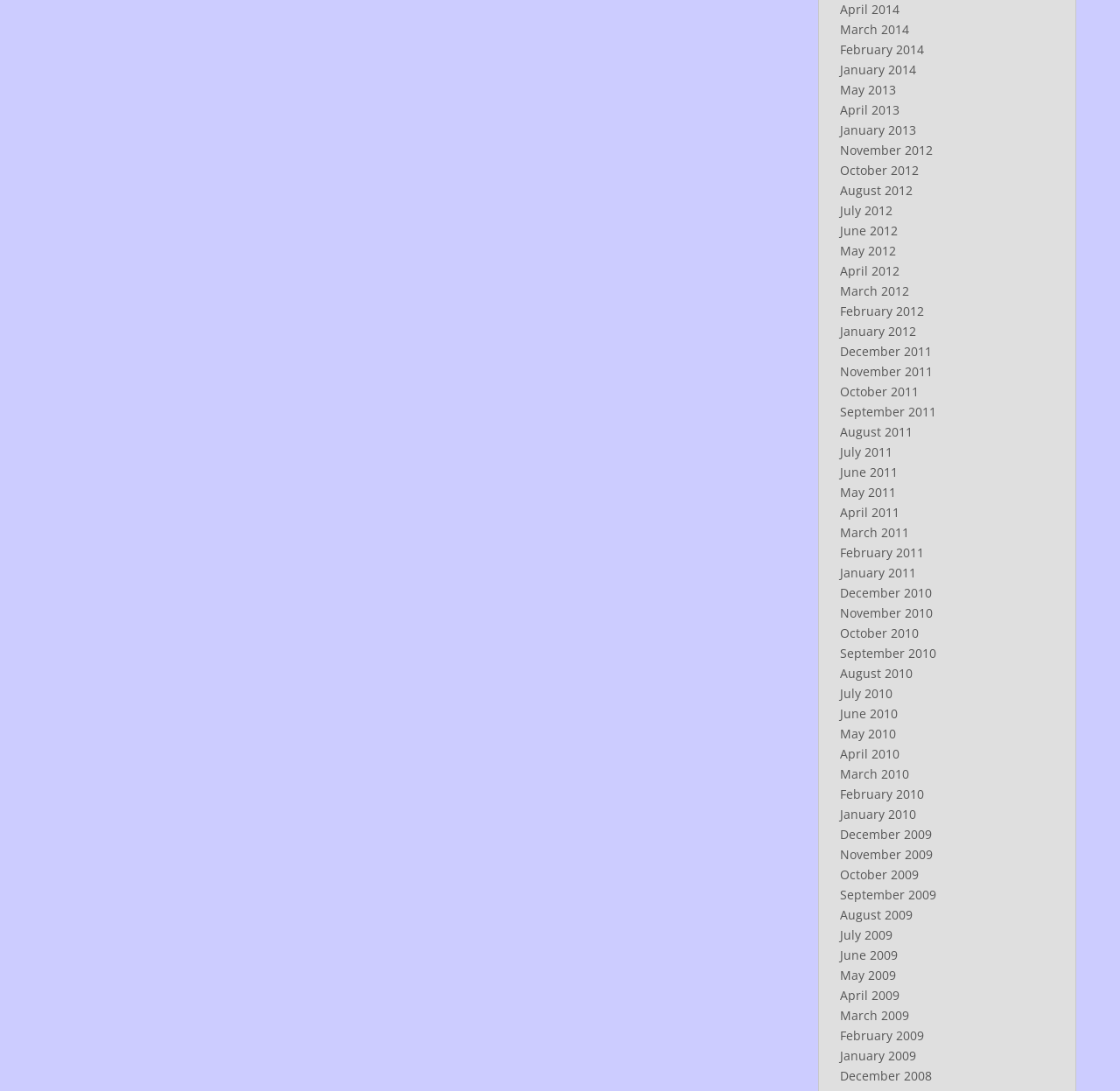Provide the bounding box coordinates for the UI element described in this sentence: "June 2012". The coordinates should be four float values between 0 and 1, i.e., [left, top, right, bottom].

[0.75, 0.204, 0.802, 0.219]